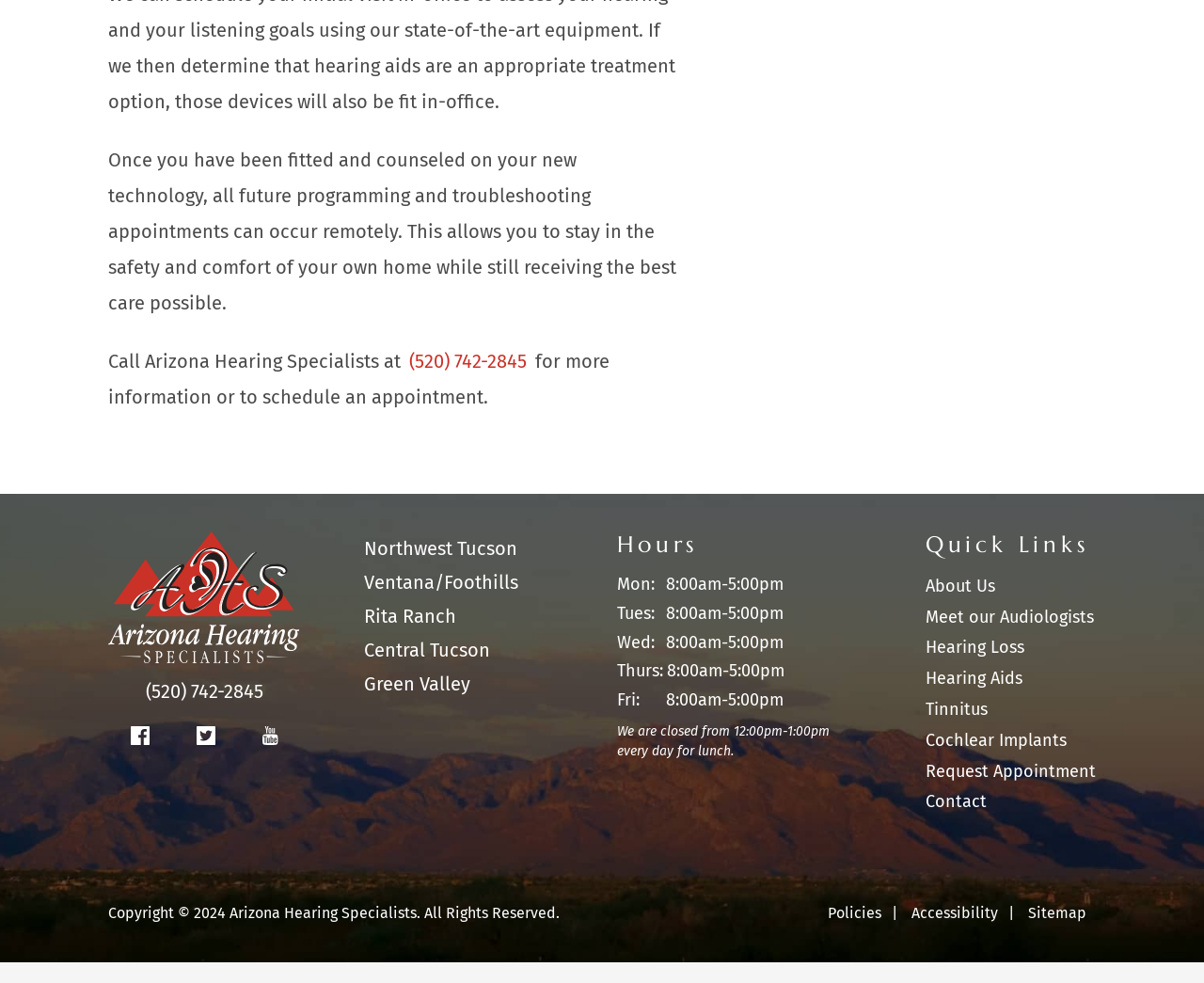What is the purpose of the initial visit?
Provide a fully detailed and comprehensive answer to the question.

According to the StaticText element with the text 'We can schedule your initial visit in-office to assess your hearing and your listening goals using our state-of-the-art equipment.', the initial visit is for assessing hearing and listening goals.